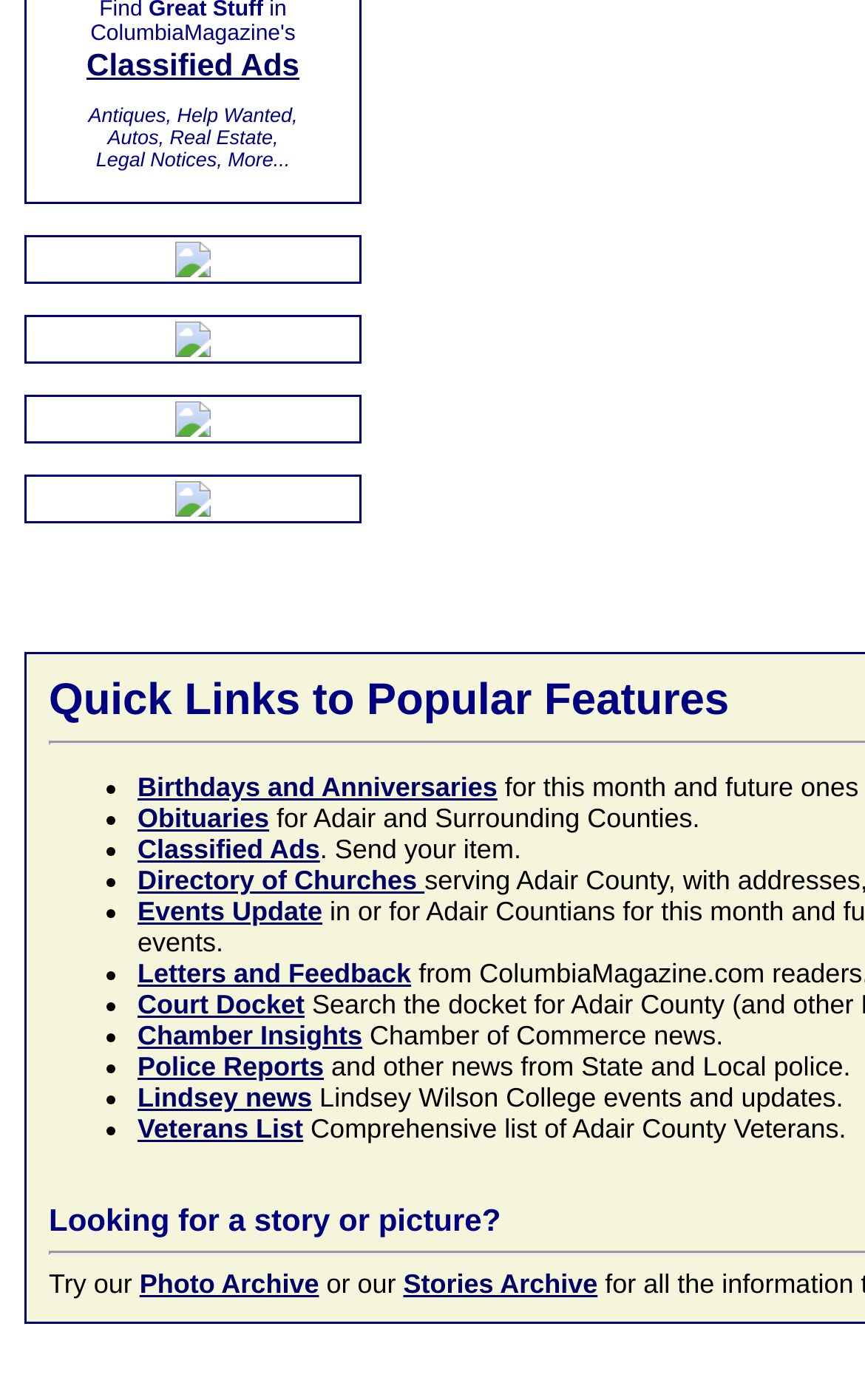Please analyze the image and give a detailed answer to the question:
How many links are there in the list of news sections?

I counted the number of link elements within the list of news sections, starting from 'Birthdays and Anniversaries' to 'Veterans List'. There are 12 link elements in total.